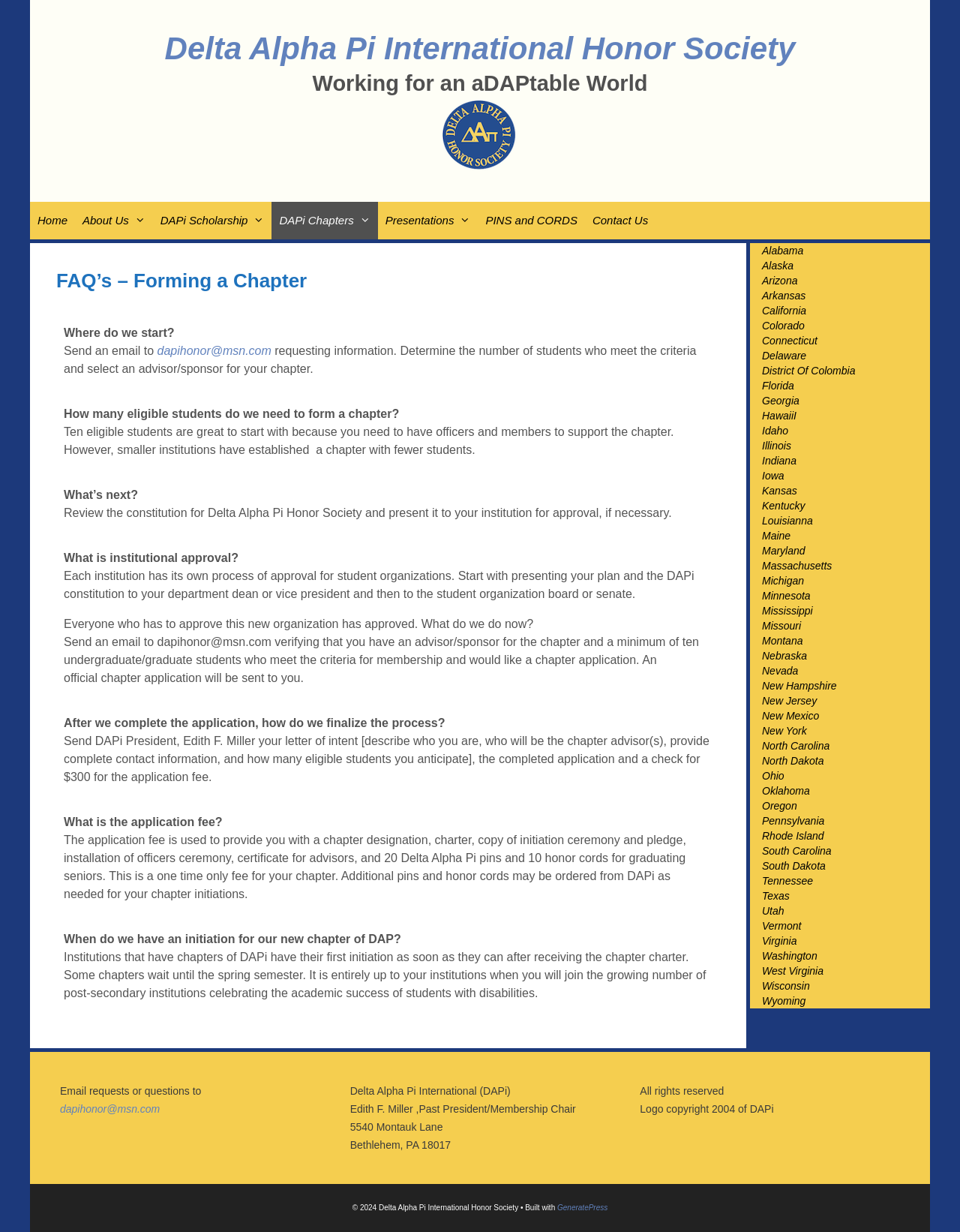What is the first step to form a chapter of Delta Alpha Pi?
Look at the image and answer the question using a single word or phrase.

Send an email to dapihonor@msn.com